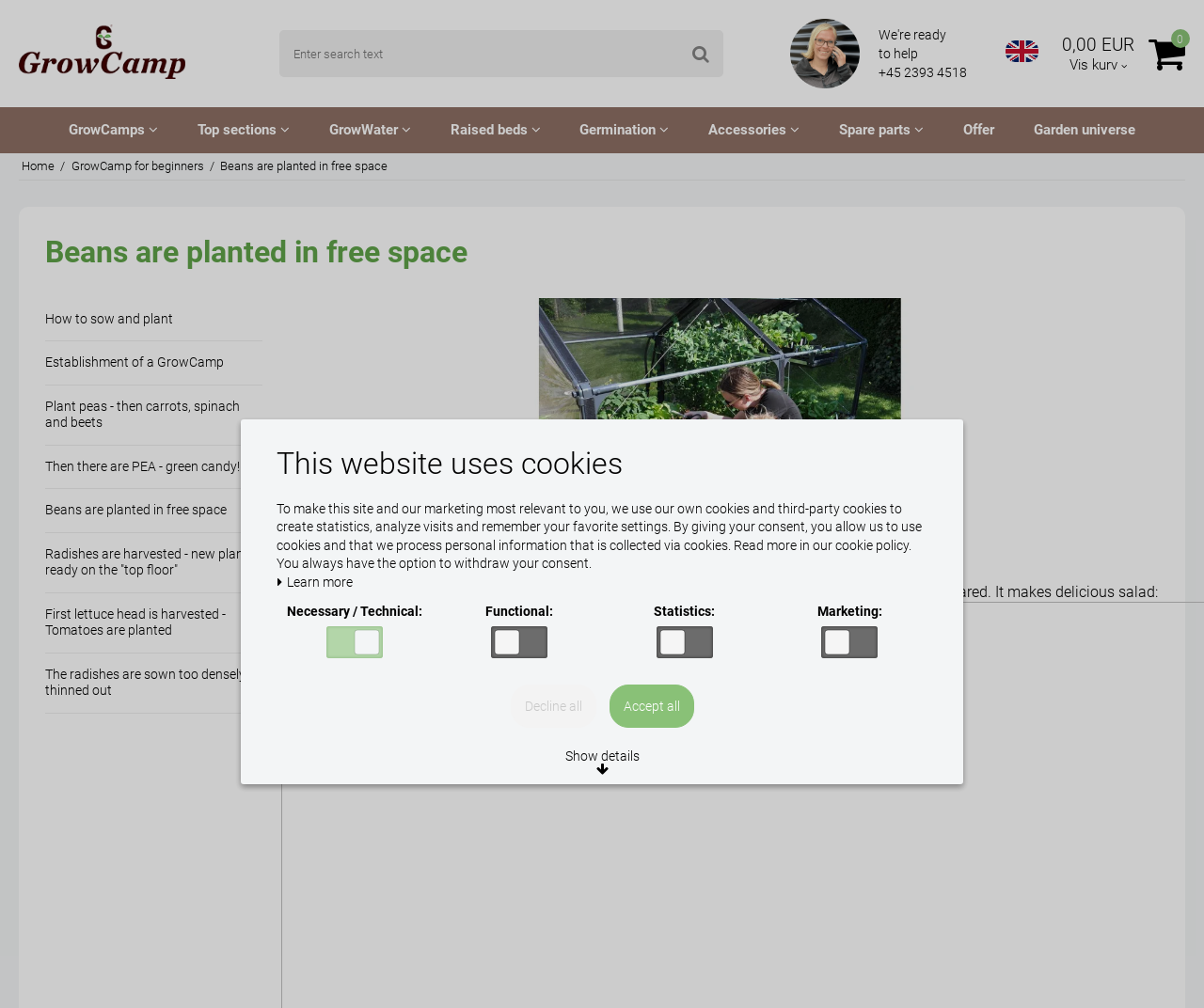Determine the bounding box coordinates of the target area to click to execute the following instruction: "Go to Home."

[0.018, 0.158, 0.045, 0.172]